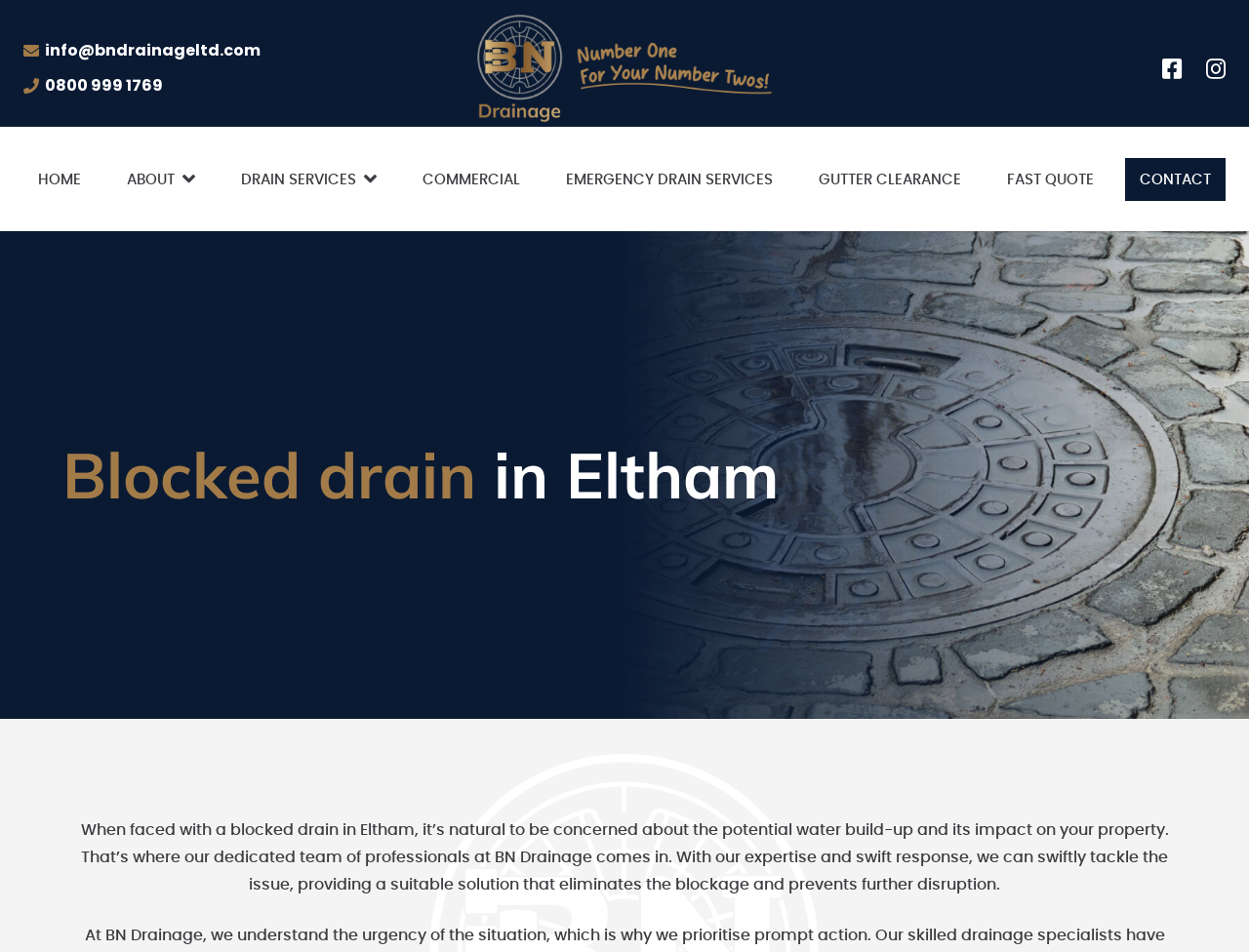What is the benefit of contacting BN Drainage?
Using the information presented in the image, please offer a detailed response to the question.

I found the benefit by reading the StaticText element which states 'With our expertise and swift response, we can swiftly tackle the issue, providing a suitable solution that eliminates the blockage and prevents further disruption.' This suggests that the benefit of contacting BN Drainage is their swift response and ability to provide a solution to the blocked drain issue.